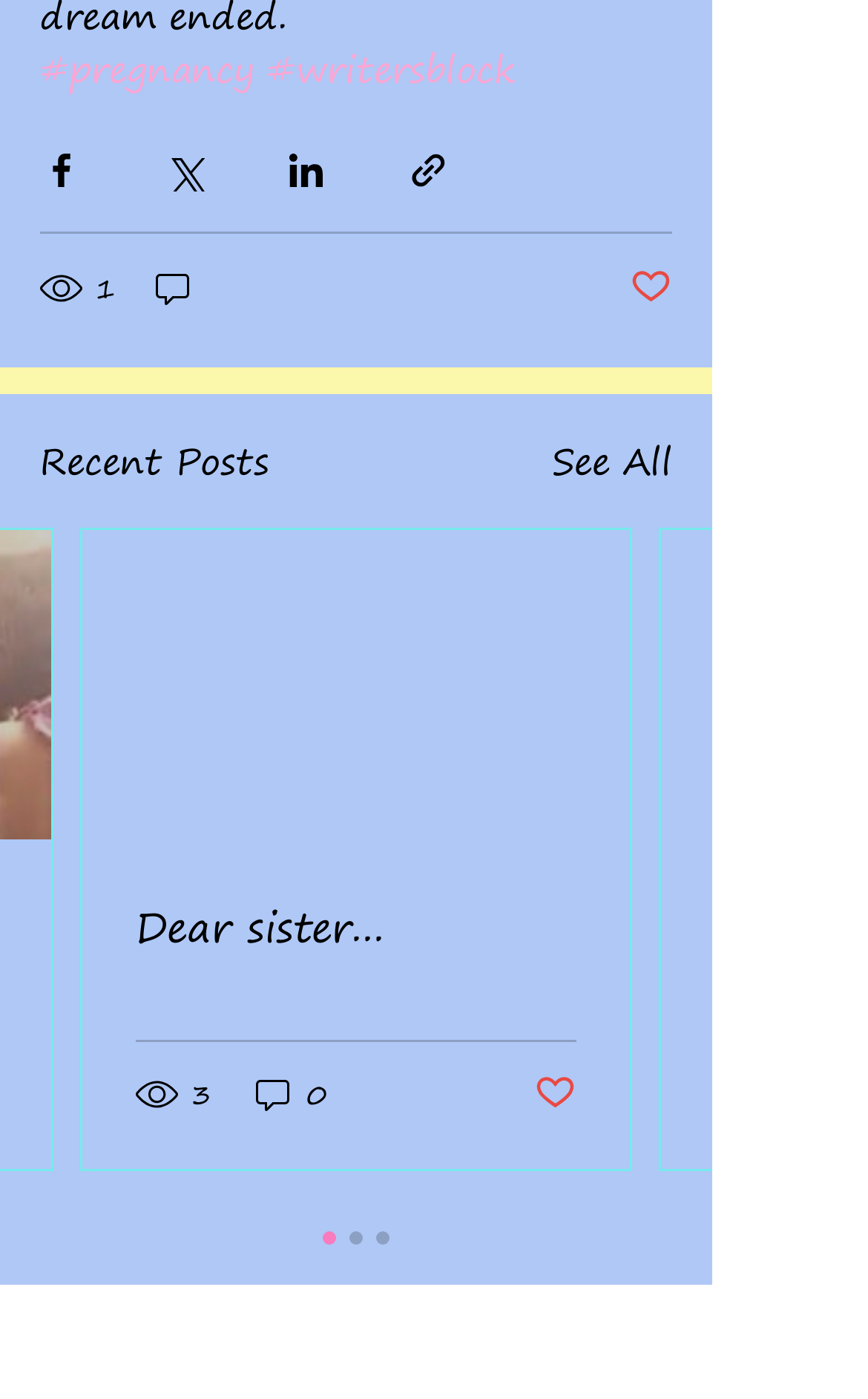How many social media sharing options are available?
Please use the image to deliver a detailed and complete answer.

I counted the number of social media sharing buttons, which are 'Share via Facebook', 'Share via Twitter', 'Share via LinkedIn', and 'Share via link', and found that there are 4 options.